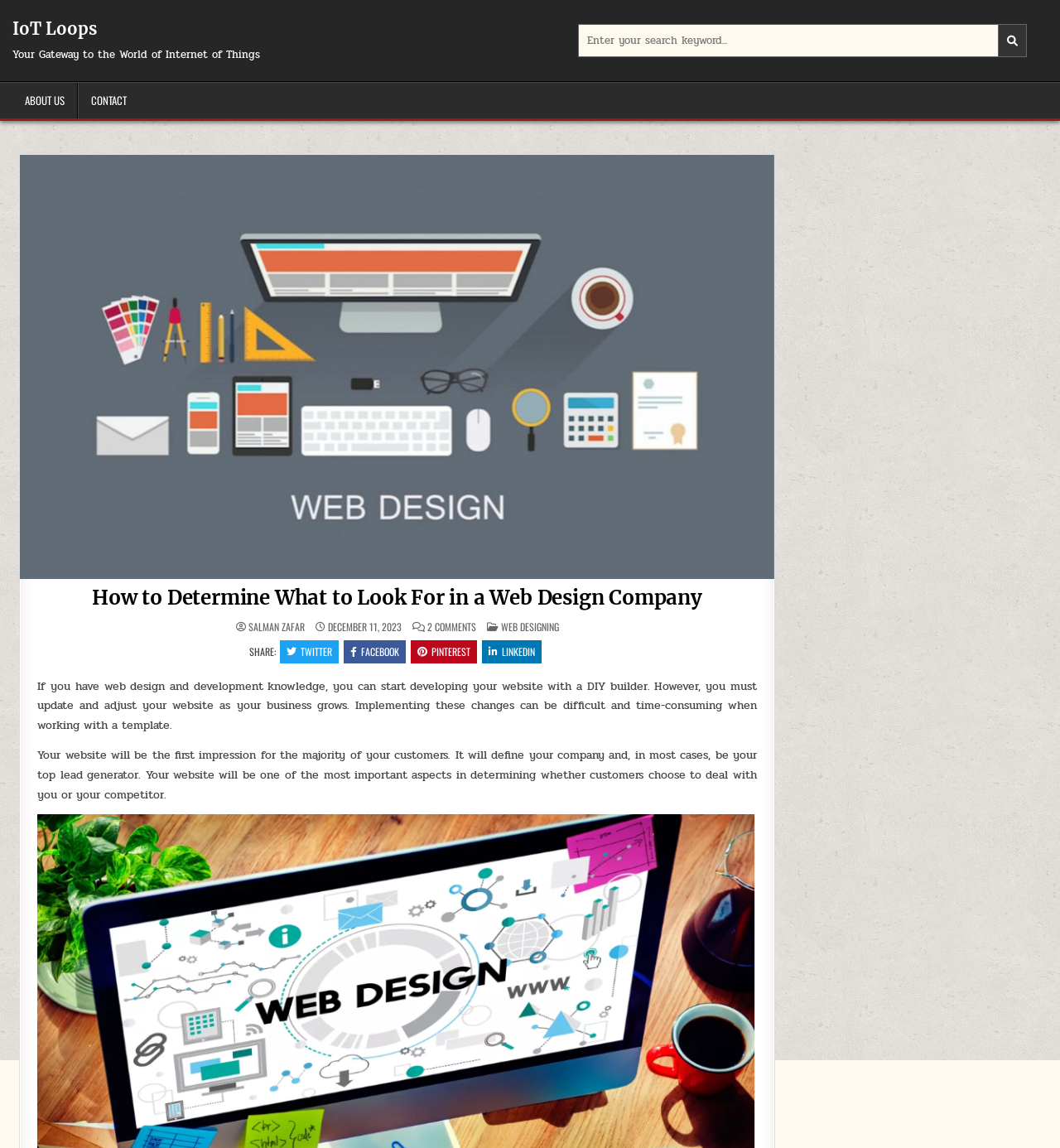What is the primary function of a website?
Please use the image to provide a one-word or short phrase answer.

Top lead generator